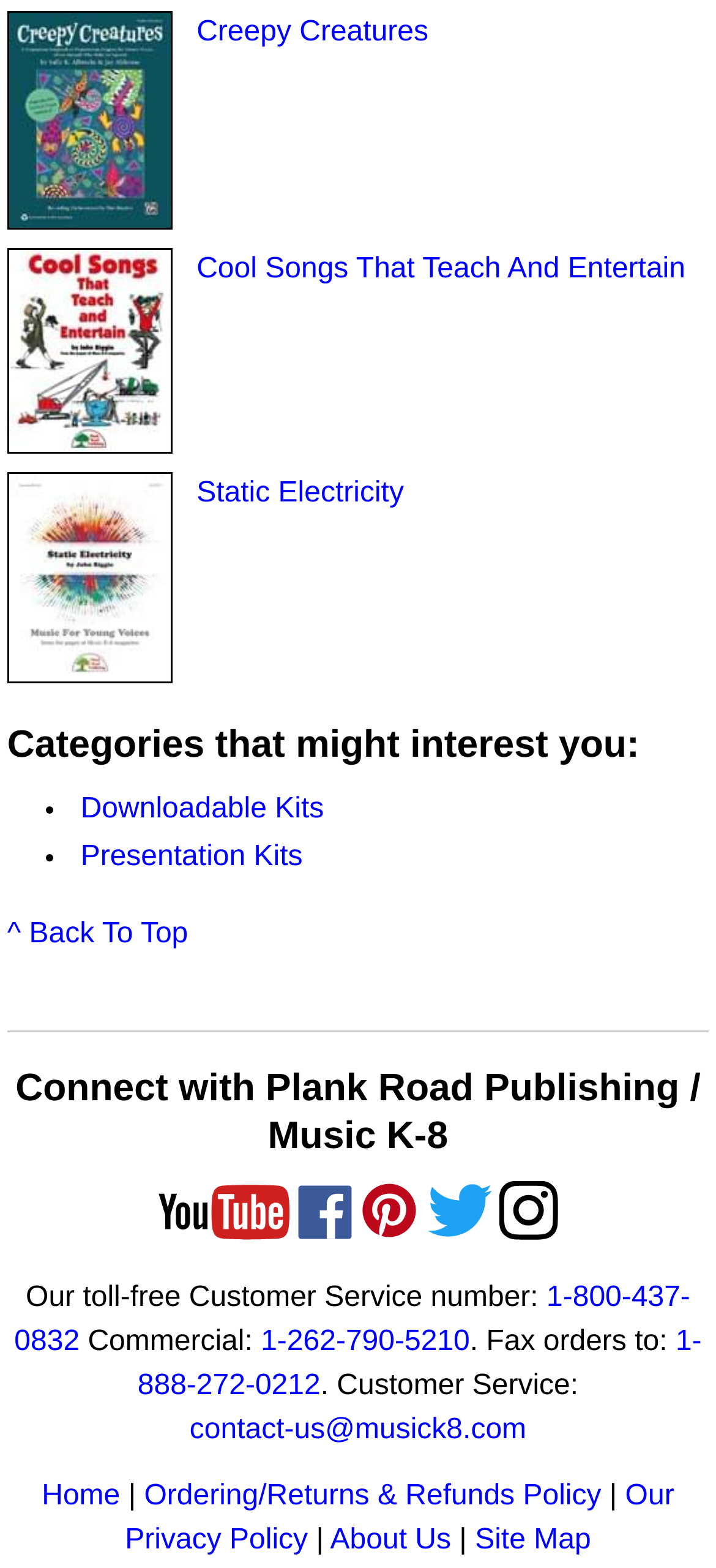Find the bounding box coordinates of the clickable region needed to perform the following instruction: "Watch videos on Youtube". The coordinates should be provided as four float numbers between 0 and 1, i.e., [left, top, right, bottom].

None